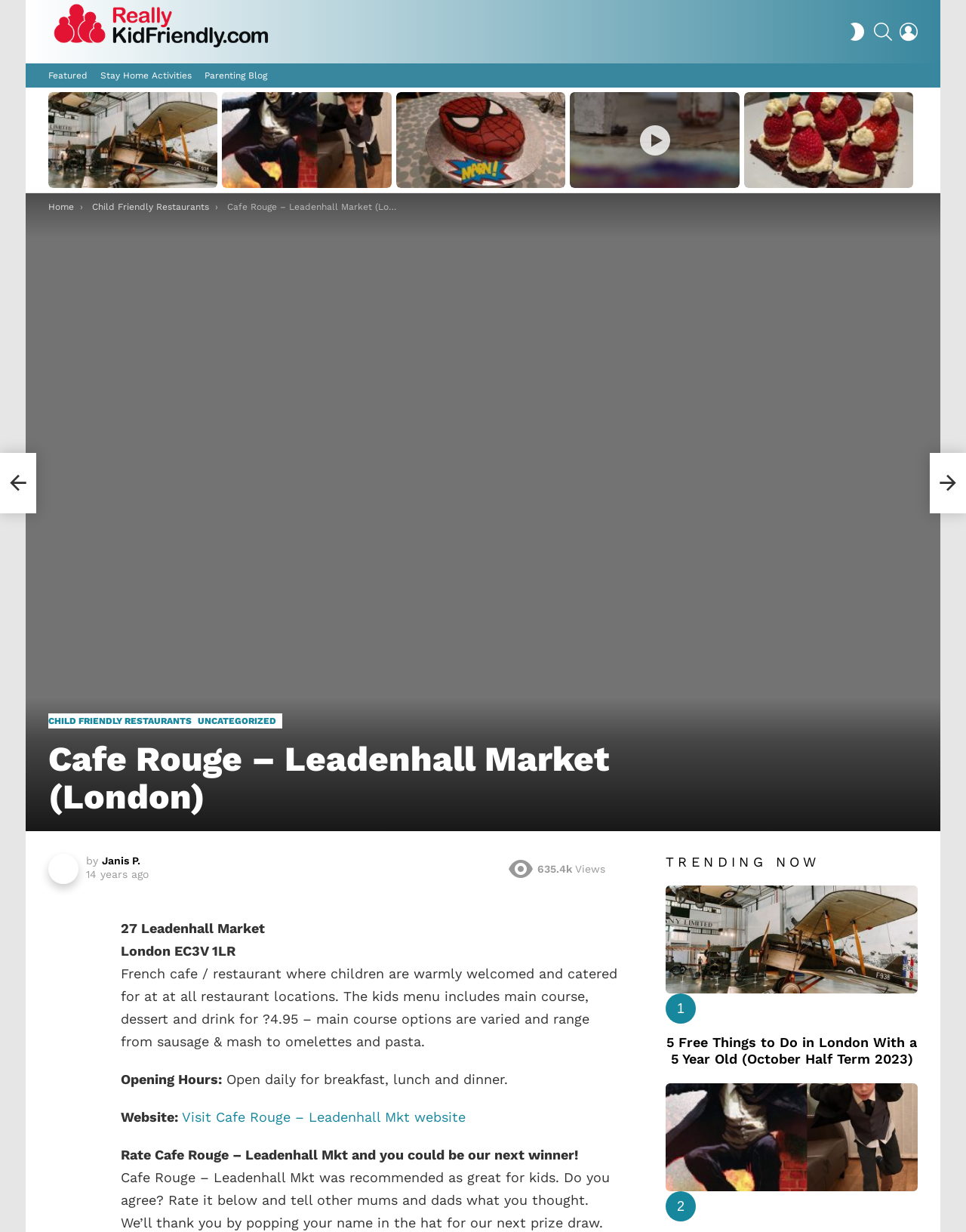Please determine the bounding box coordinates for the UI element described here. Use the format (top-left x, top-left y, bottom-right x, bottom-right y) with values bounded between 0 and 1: Child Friendly Restaurants

[0.05, 0.579, 0.205, 0.591]